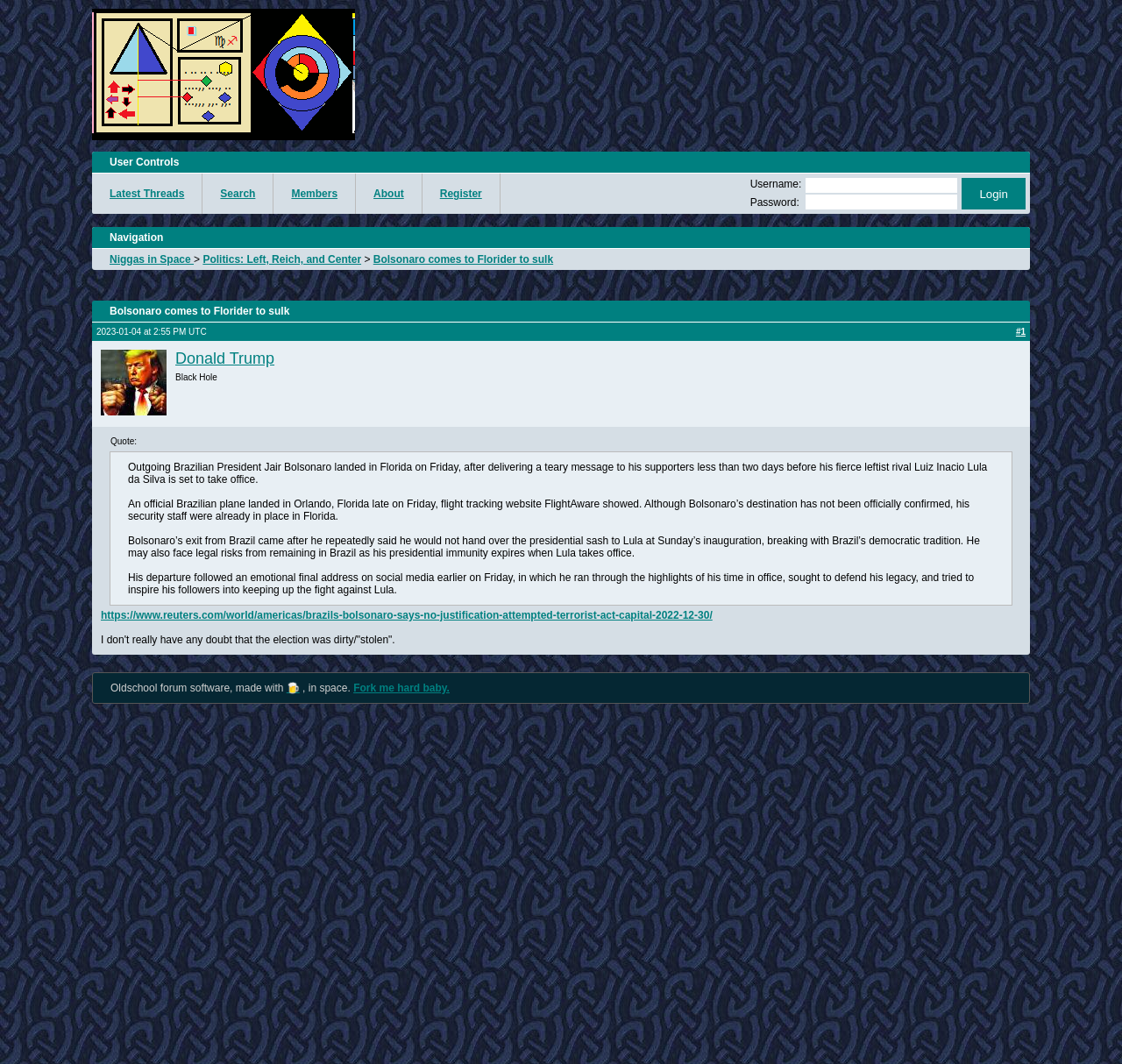Please answer the following question using a single word or phrase: 
What is the format of the timestamp?

YYYY-MM-DD at HH:MM UTC